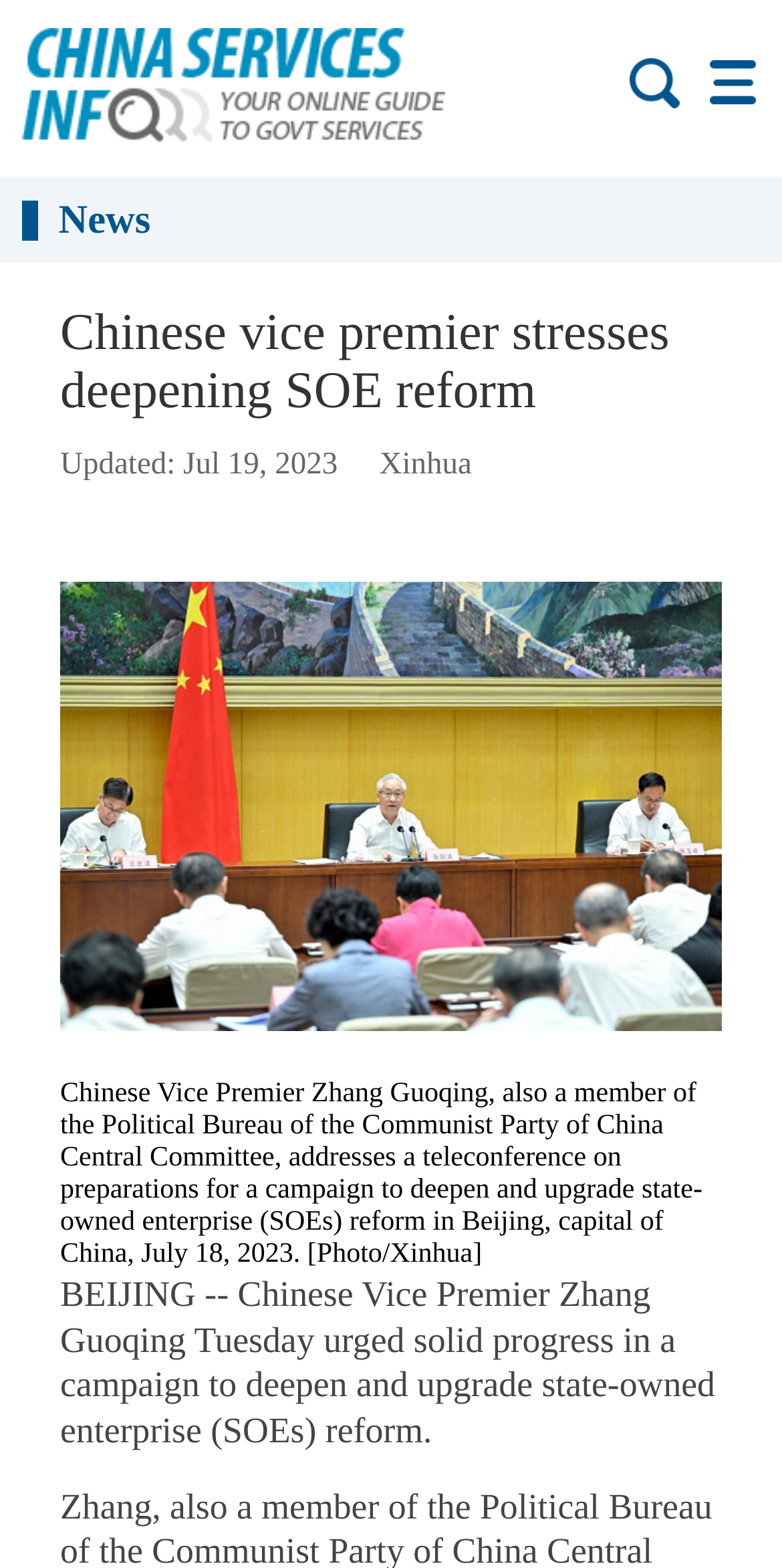Provide your answer in a single word or phrase: 
What is the topic of the article?

SOE reform